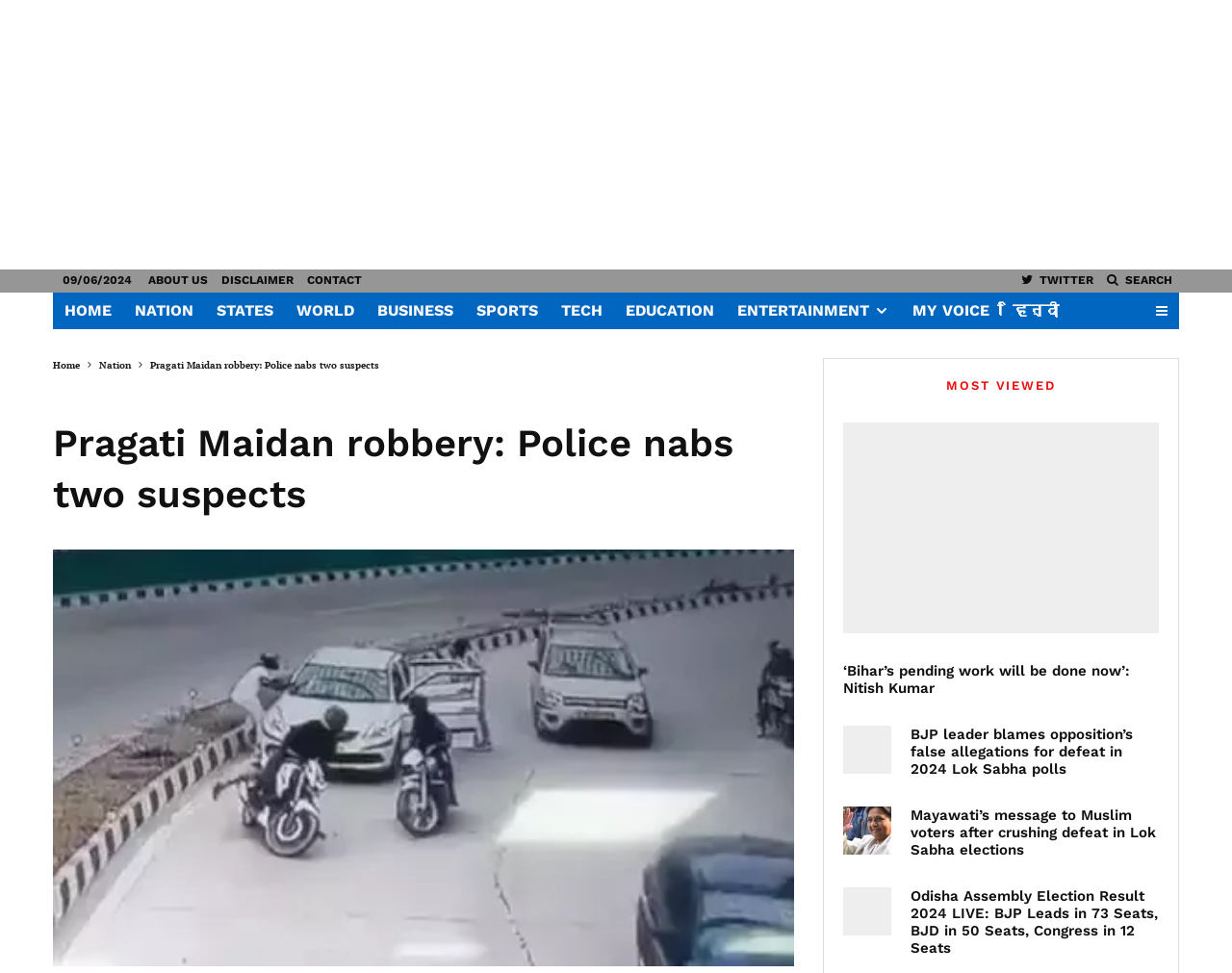What is the topic of the first article under 'MOST VIEWED'?
Look at the screenshot and give a one-word or phrase answer.

Nitish Kumar